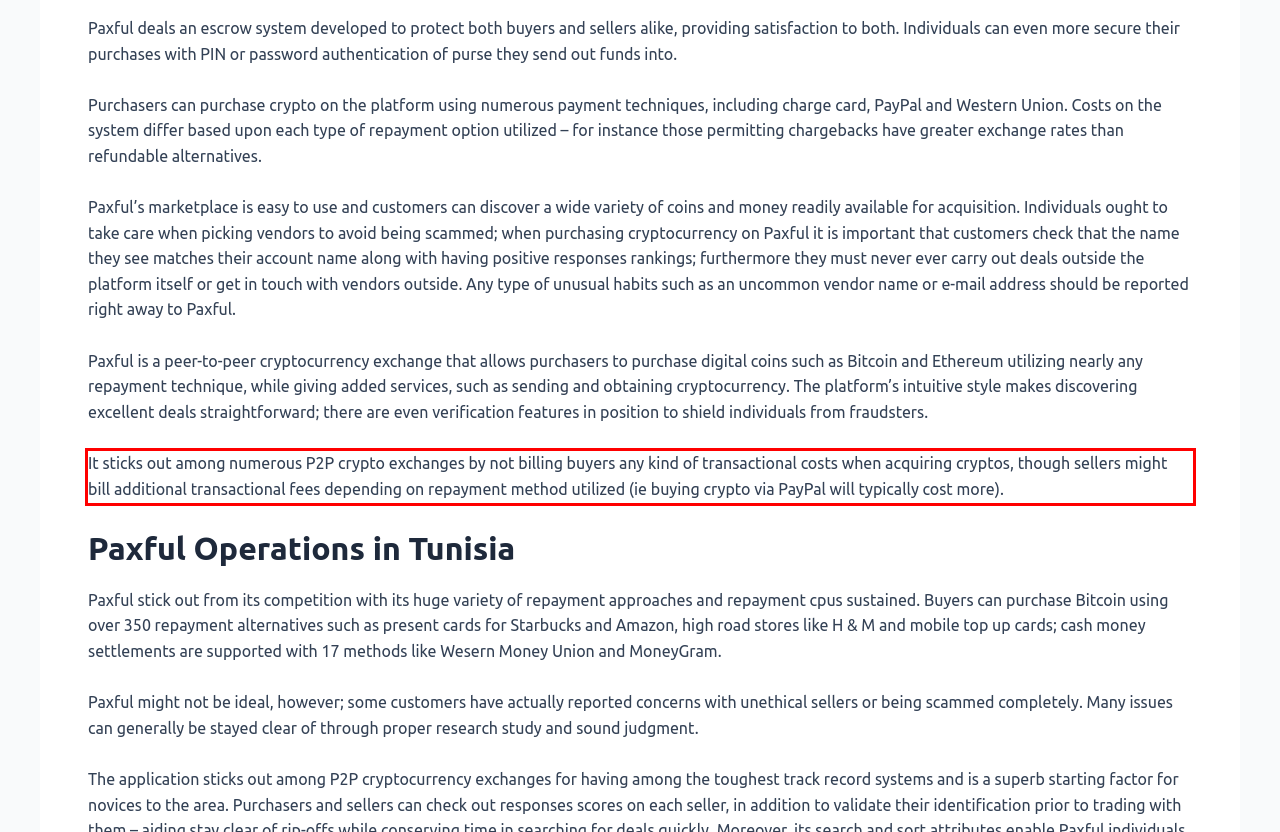Analyze the red bounding box in the provided webpage screenshot and generate the text content contained within.

It sticks out among numerous P2P crypto exchanges by not billing buyers any kind of transactional costs when acquiring cryptos, though sellers might bill additional transactional fees depending on repayment method utilized (ie buying crypto via PayPal will typically cost more).